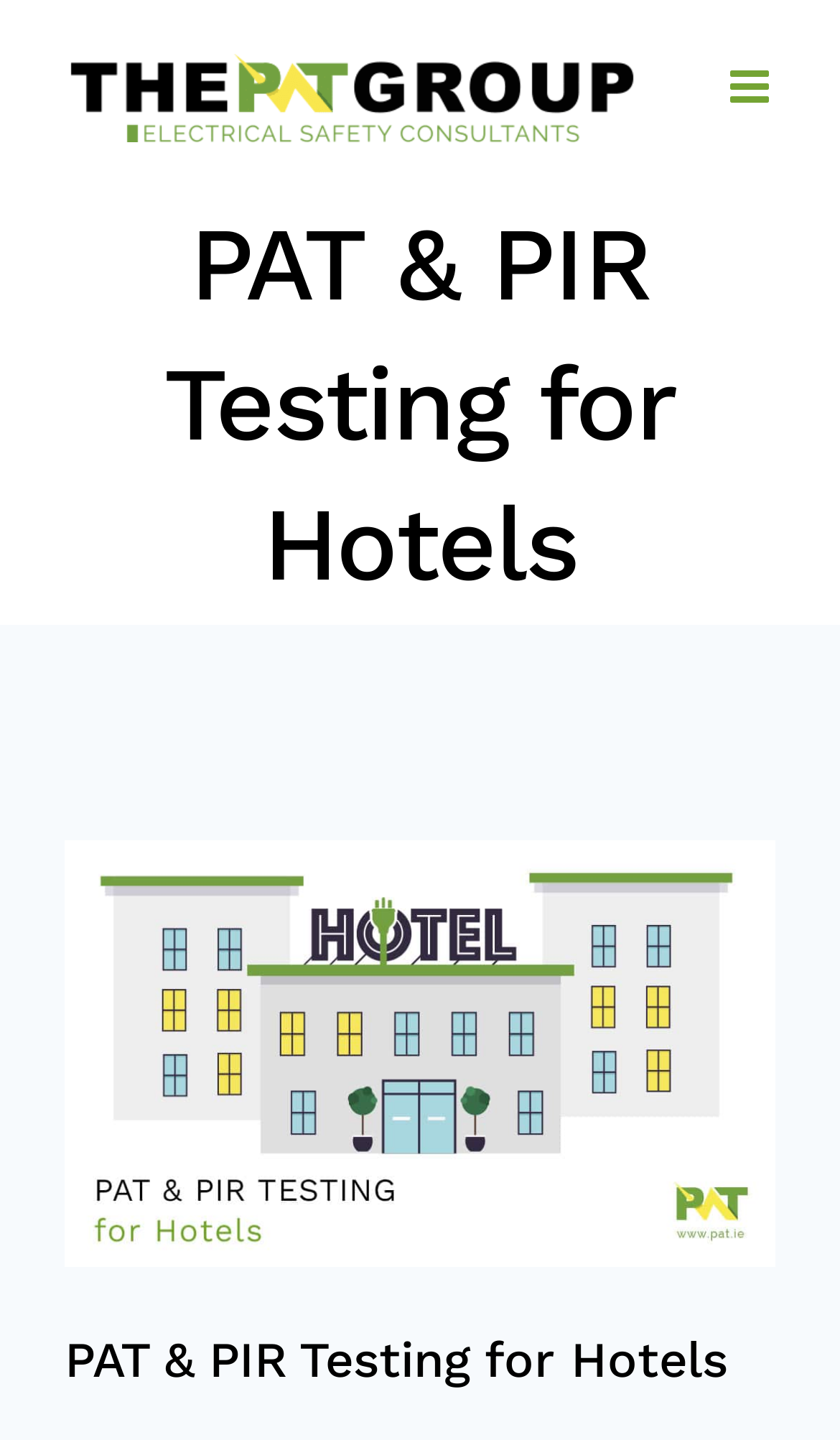Please find the bounding box for the UI component described as follows: "aria-label="Toggle mobile menu"".

[0.869, 0.045, 0.923, 0.076]